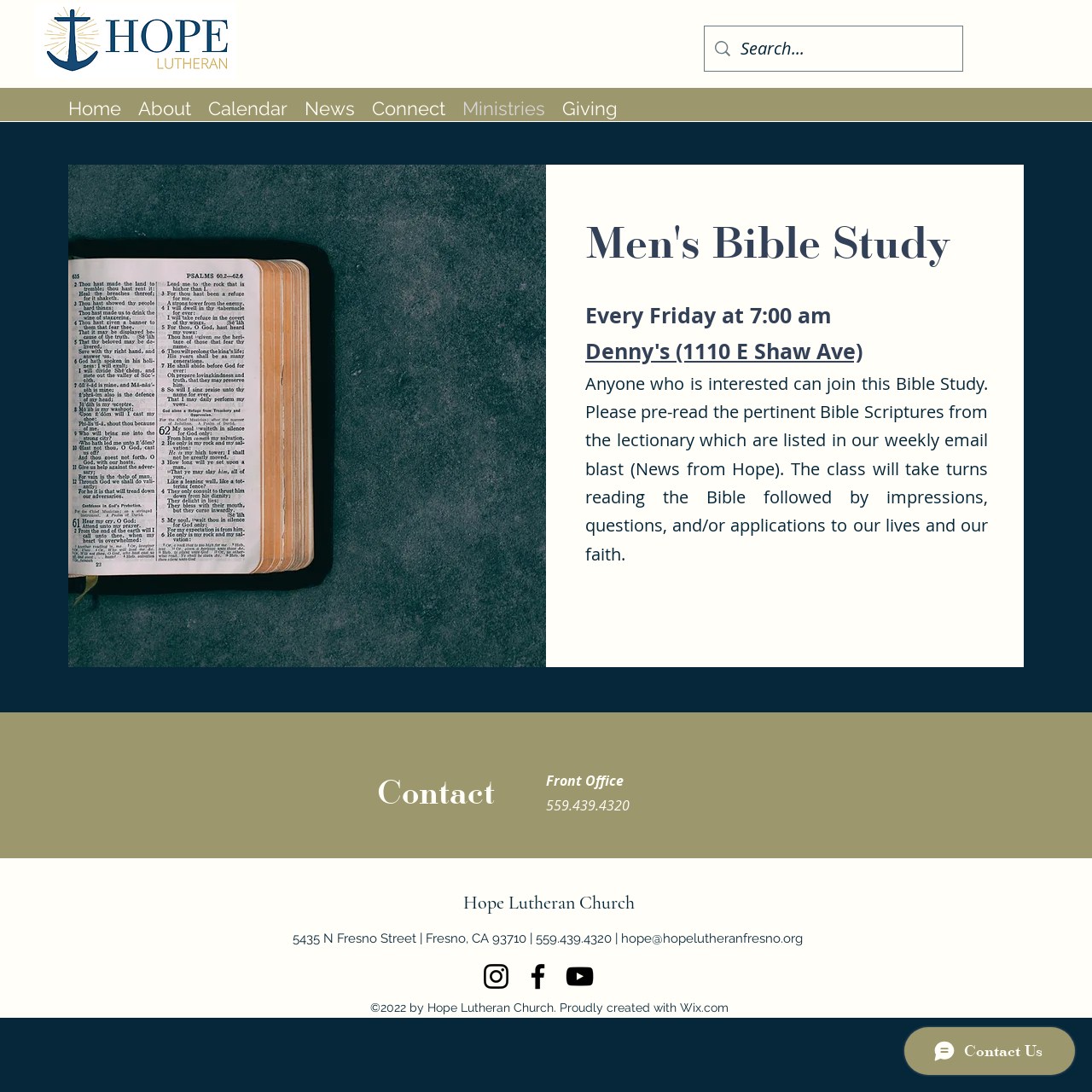Identify the bounding box coordinates for the element you need to click to achieve the following task: "Search for something". The coordinates must be four float values ranging from 0 to 1, formatted as [left, top, right, bottom].

[0.645, 0.024, 0.881, 0.065]